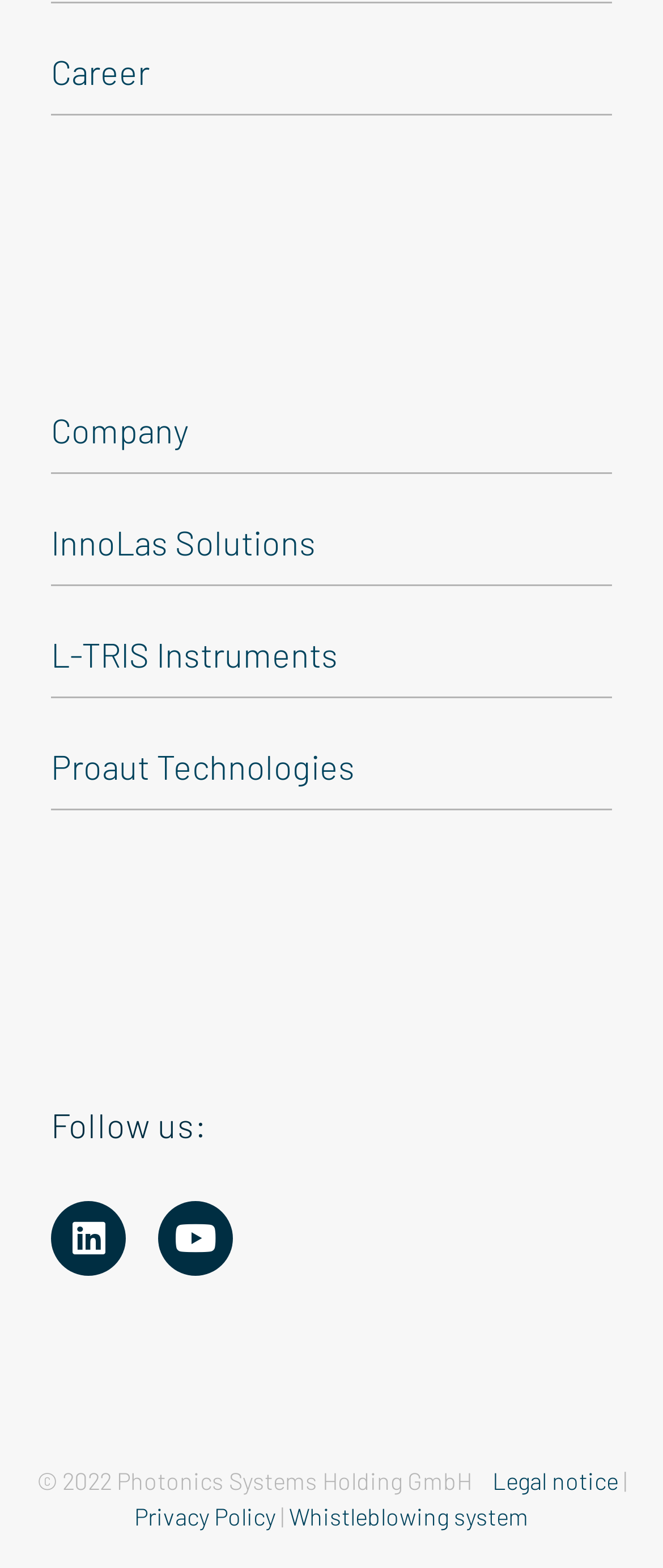Pinpoint the bounding box coordinates of the element to be clicked to execute the instruction: "Click on Career".

[0.077, 0.013, 0.923, 0.074]